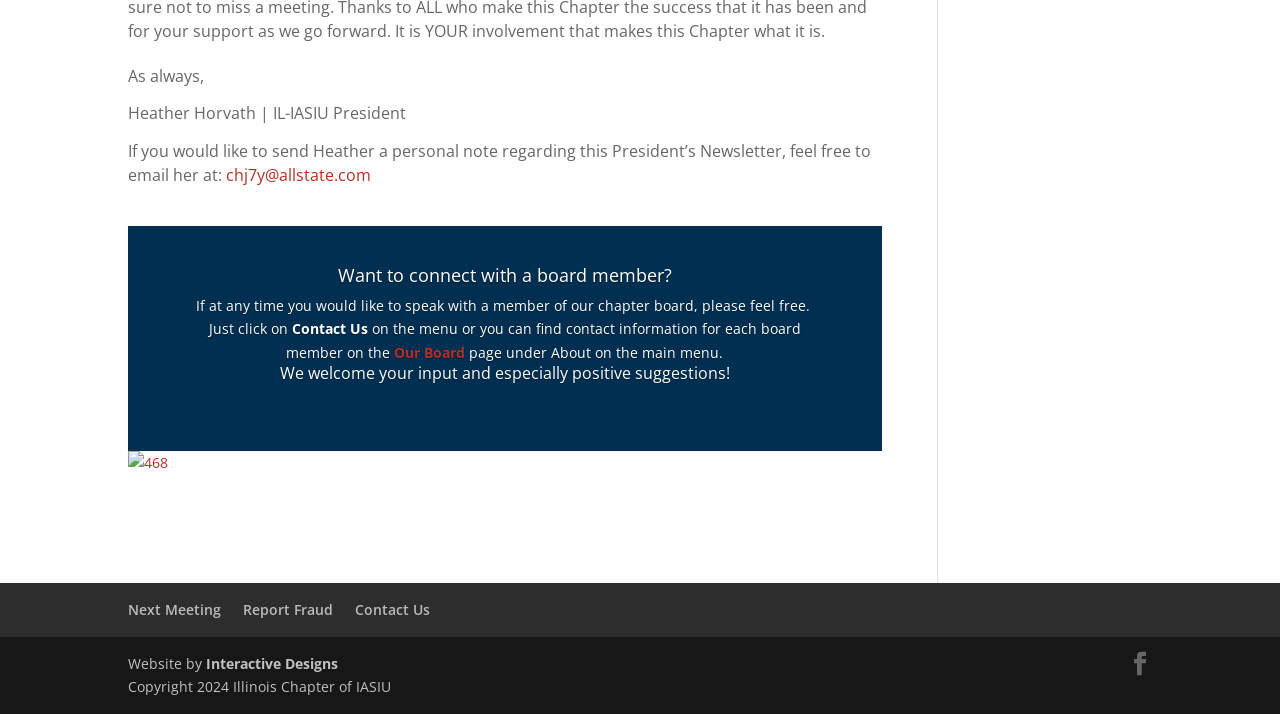Find the bounding box coordinates of the element's region that should be clicked in order to follow the given instruction: "Contact a board member". The coordinates should consist of four float numbers between 0 and 1, i.e., [left, top, right, bottom].

[0.308, 0.481, 0.364, 0.507]